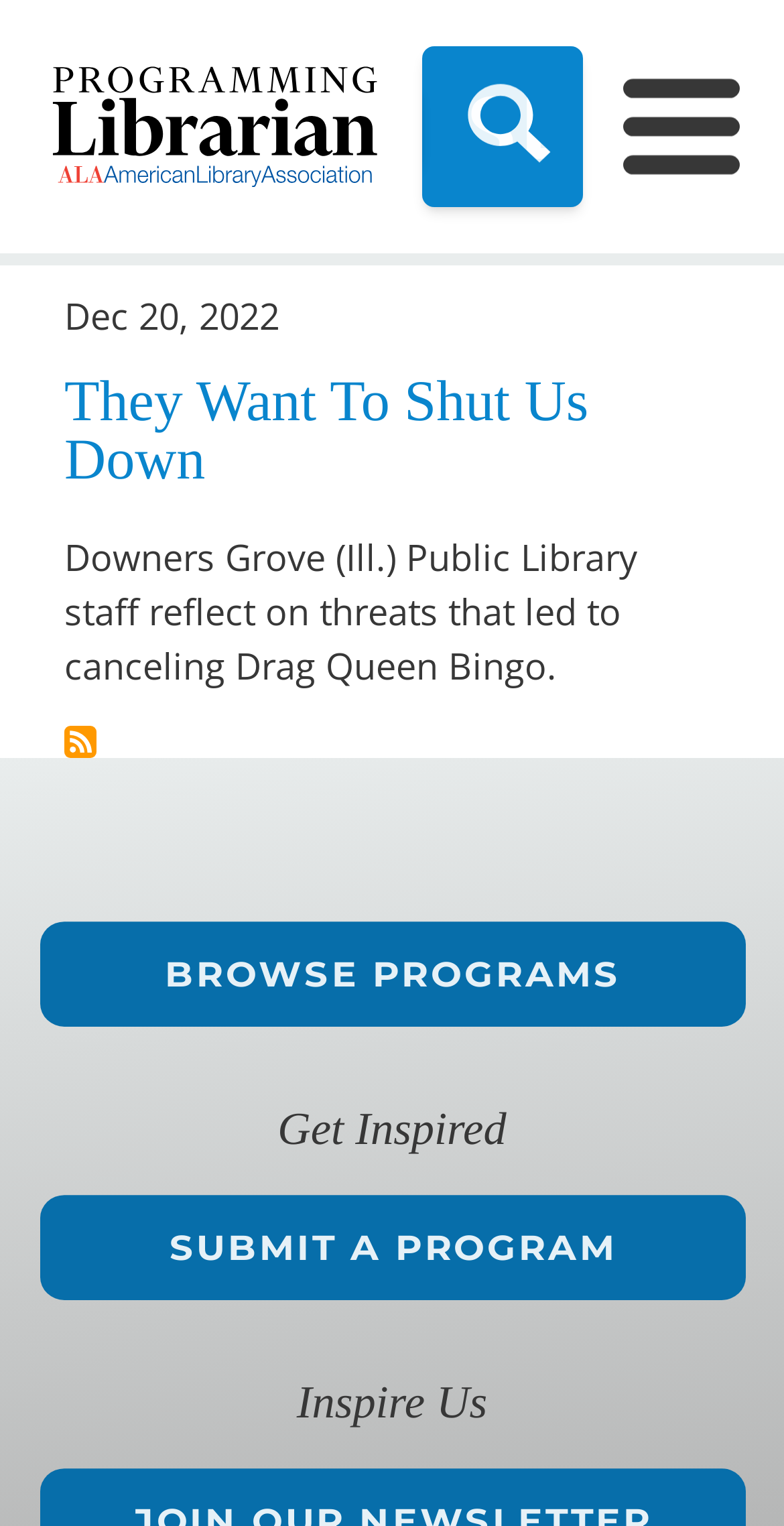Highlight the bounding box of the UI element that corresponds to this description: "Browse Programs".

[0.05, 0.604, 0.95, 0.673]